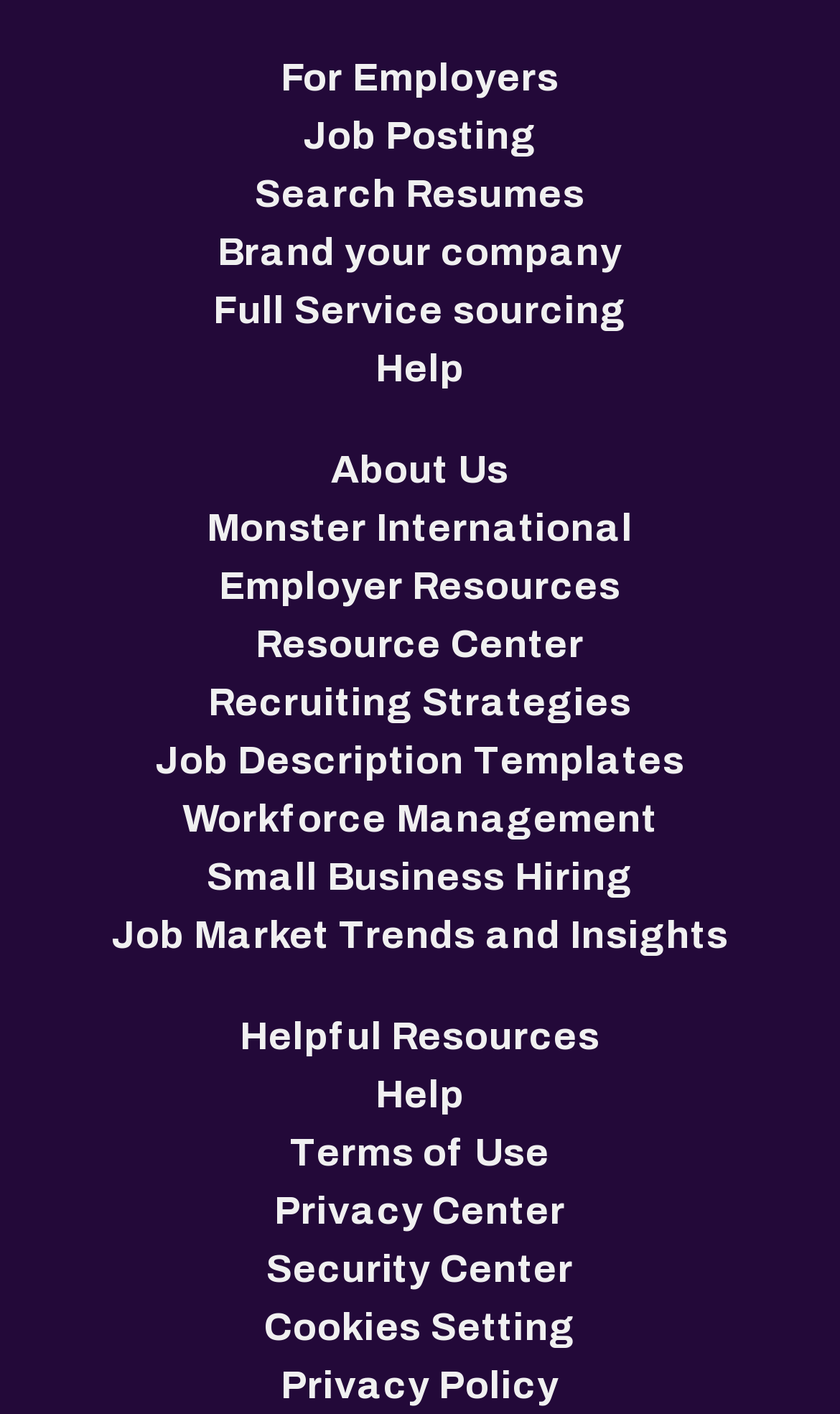Find the bounding box coordinates for the UI element that matches this description: "Help".

[0.447, 0.754, 0.553, 0.795]